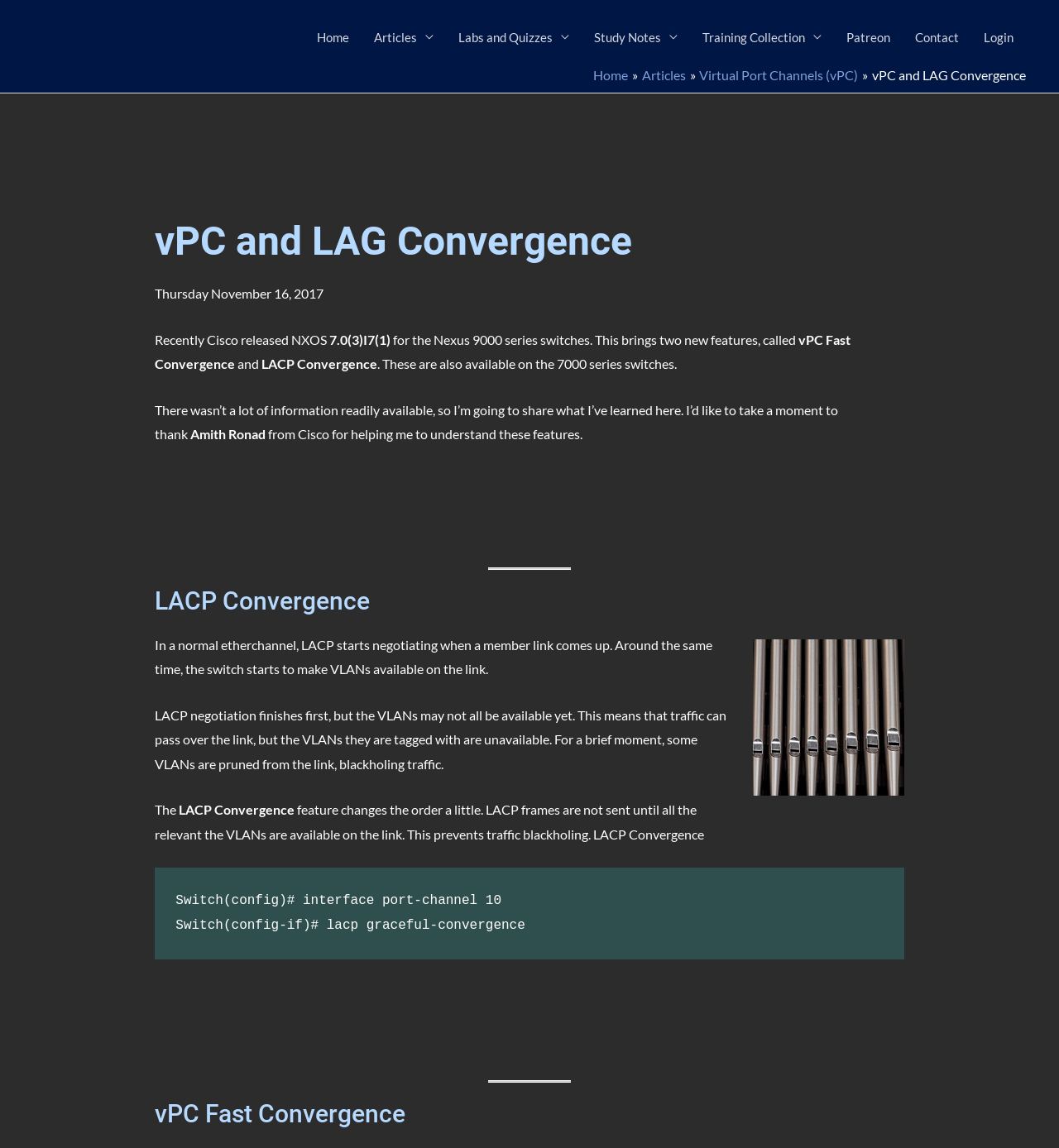Who helped the author understand vPC and LAG Convergence?
Answer the question with detailed information derived from the image.

I read the article and found that the author thanked Amith Ronad from Cisco for helping them understand vPC and LAG Convergence. This indicates that Amith Ronad was a helpful resource for the author.